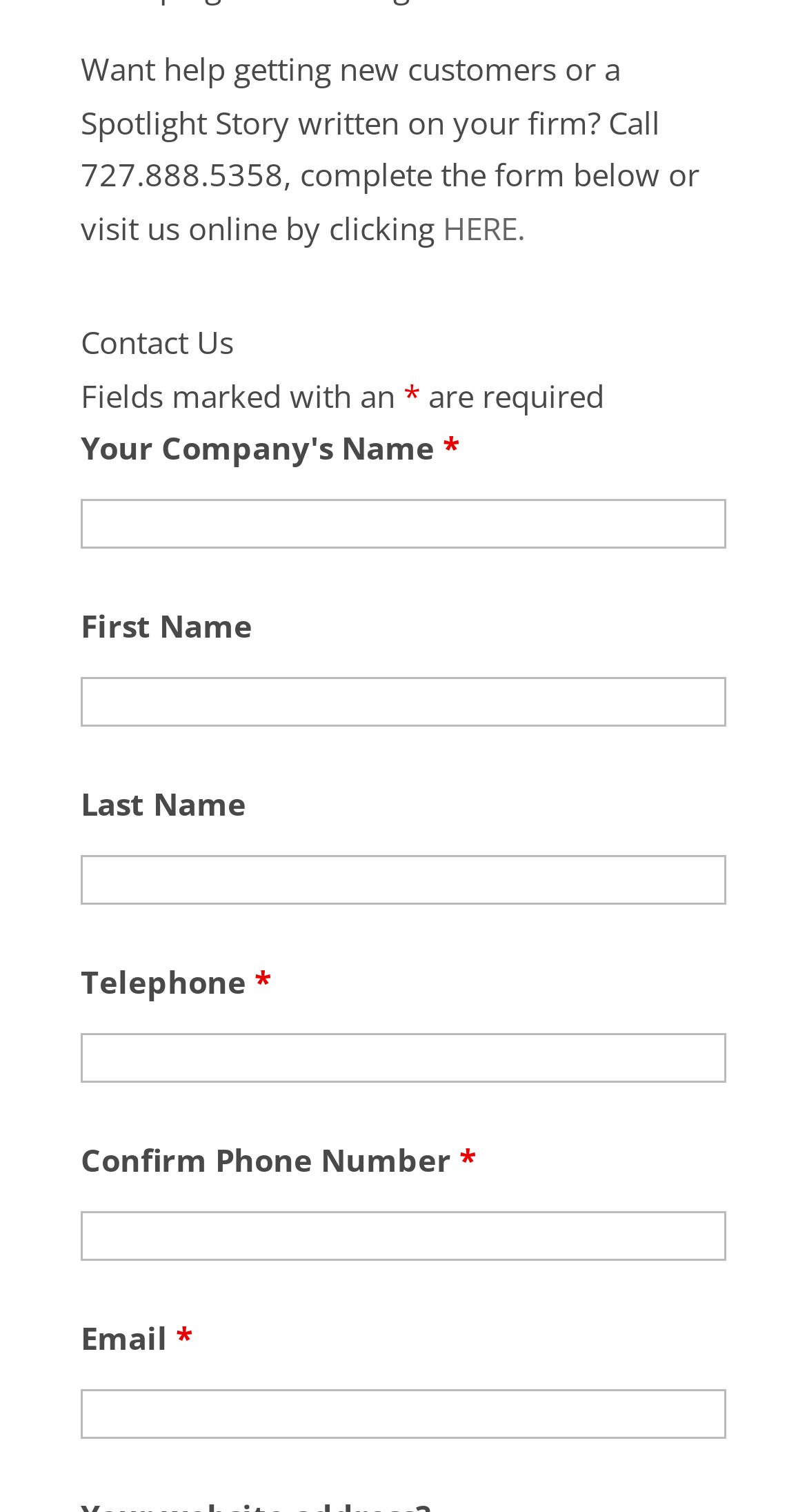Identify the bounding box of the UI element described as follows: "Continue reading". Provide the coordinates as four float numbers in the range of 0 to 1 [left, top, right, bottom].

None